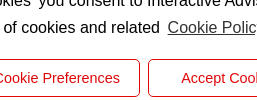What is the focus of the accompanying text?
Based on the image, give a concise answer in the form of a single word or short phrase.

Policy related to cookie usage